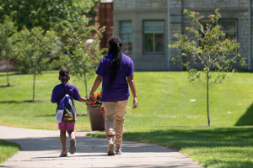Where is the campus pathway located?
Give a detailed explanation using the information visible in the image.

The caption specifies that the image captures a serene moment on a sunlit campus pathway at Knox College in Galesburg, Illinois, providing the exact location of the scene.